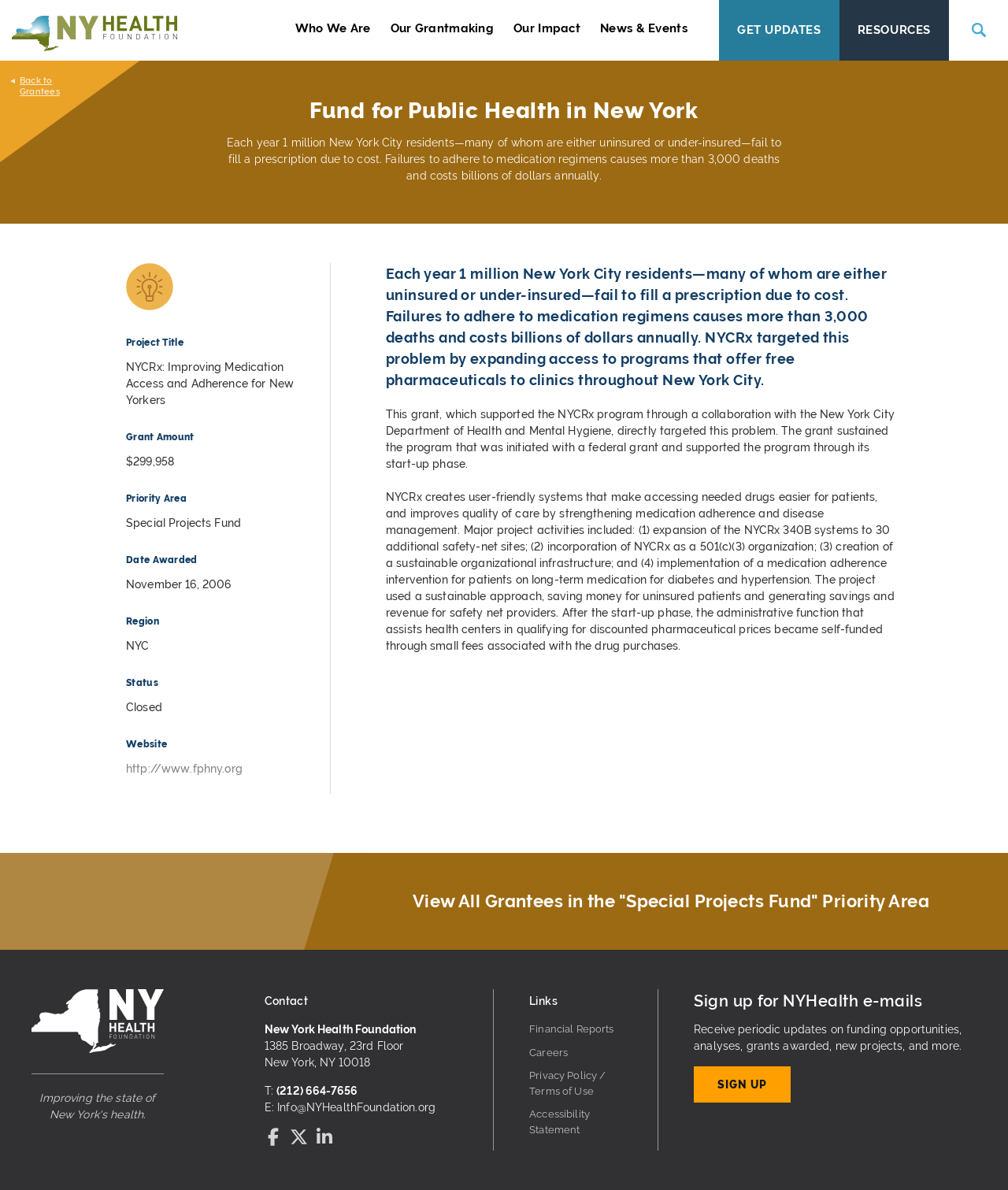How much was the grant amount for the NYCRx program?
Please analyze the image and answer the question with as much detail as possible.

I found the answer by looking at the 'Grant Amount' section, which displays the amount of $299,958.